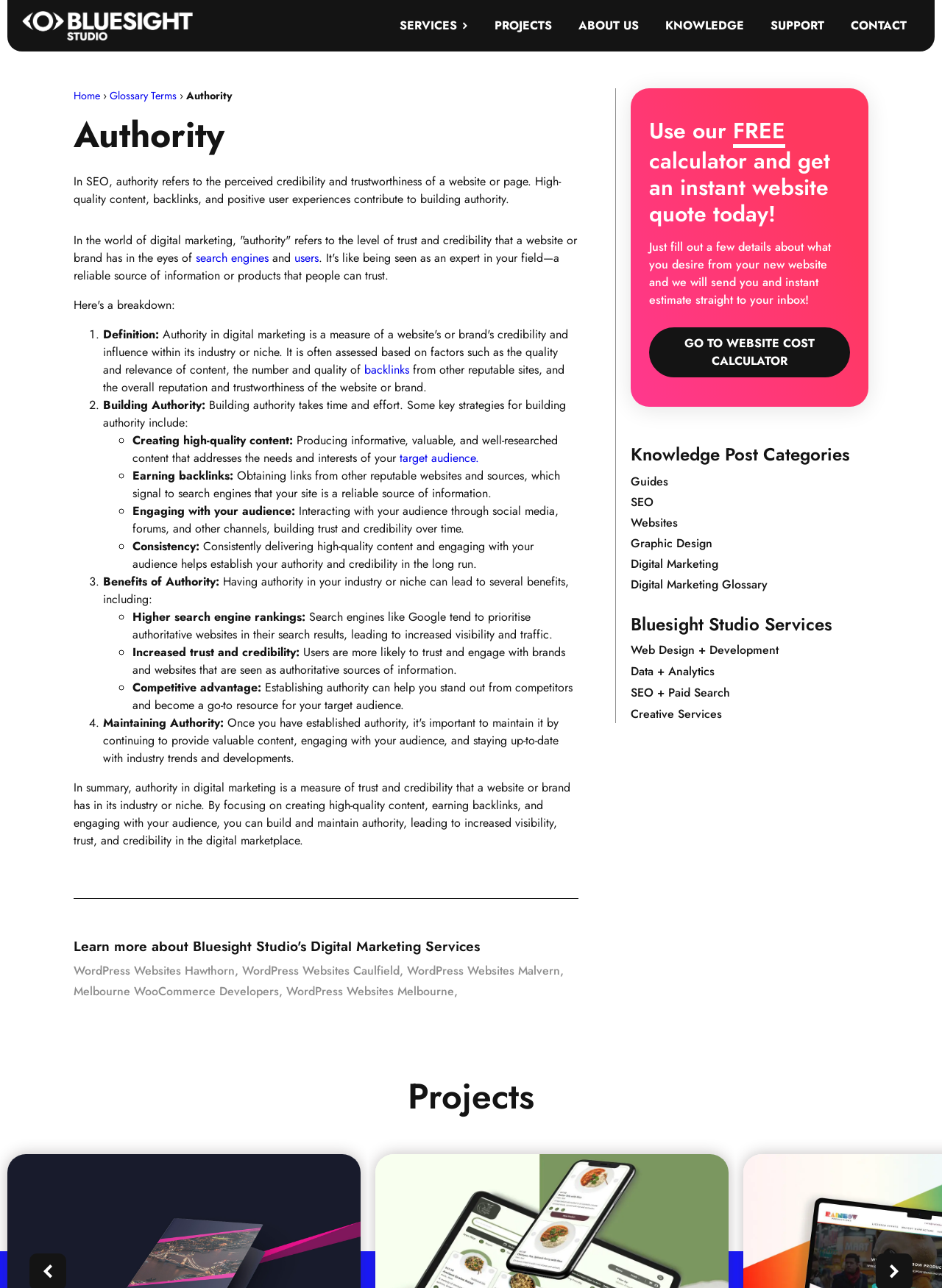Specify the bounding box coordinates of the area to click in order to follow the given instruction: "Explore the 'Digital Marketing' category."

[0.67, 0.43, 0.922, 0.446]